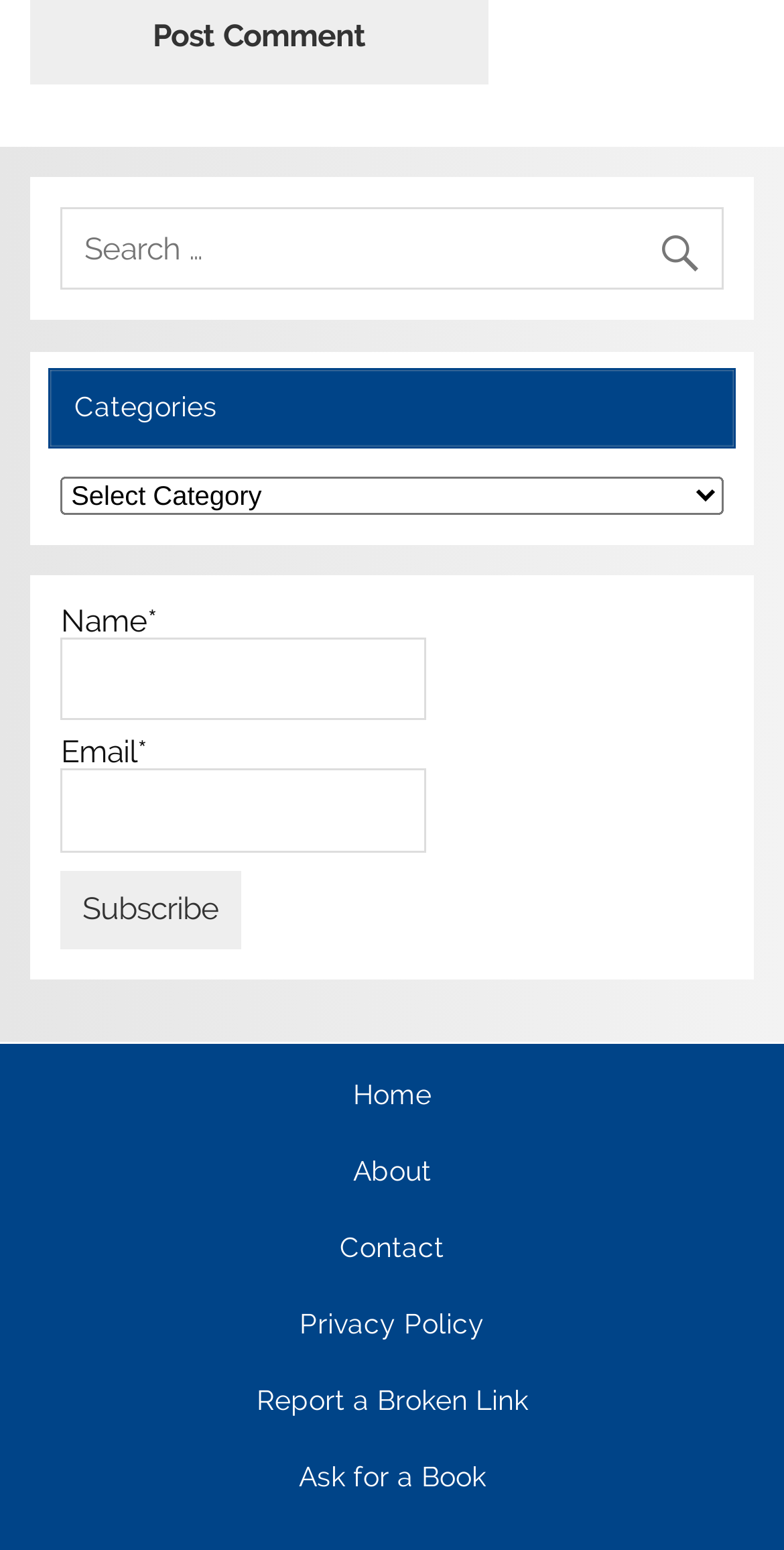What is the purpose of the 'Subscribe' button?
Please provide a comprehensive answer to the question based on the webpage screenshot.

The 'Subscribe' button is located below the text fields, and it is likely used to submit the form and subscribe to a newsletter or mailing list. The presence of 'Name*' and 'Email*' fields suggests that the user is providing their contact information to receive updates or newsletters.